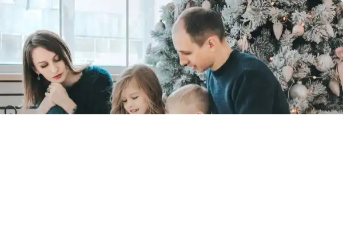Provide a short answer using a single word or phrase for the following question: 
How many children are in the image?

Two